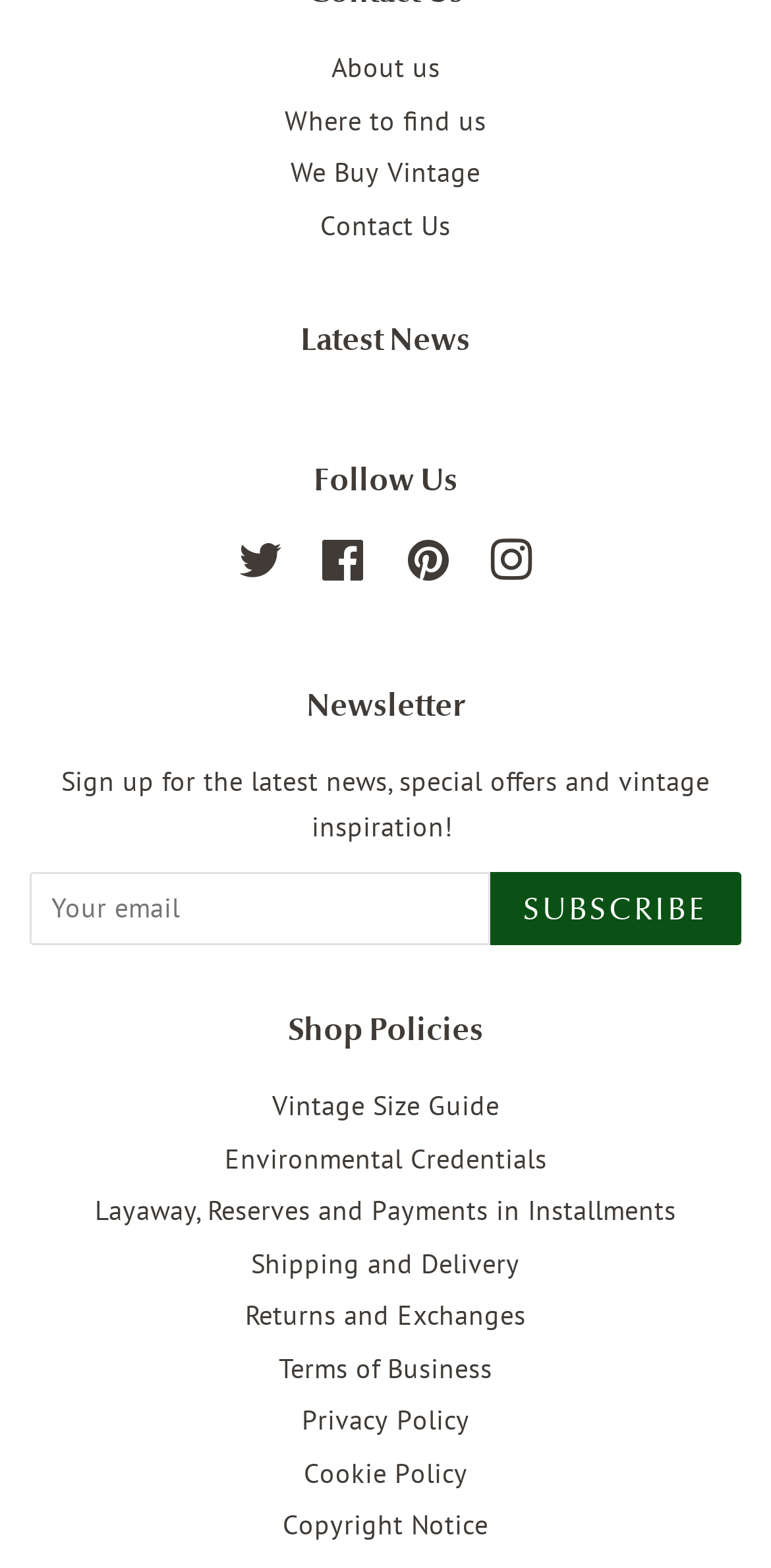Could you indicate the bounding box coordinates of the region to click in order to complete this instruction: "Click on About us".

[0.429, 0.032, 0.571, 0.055]